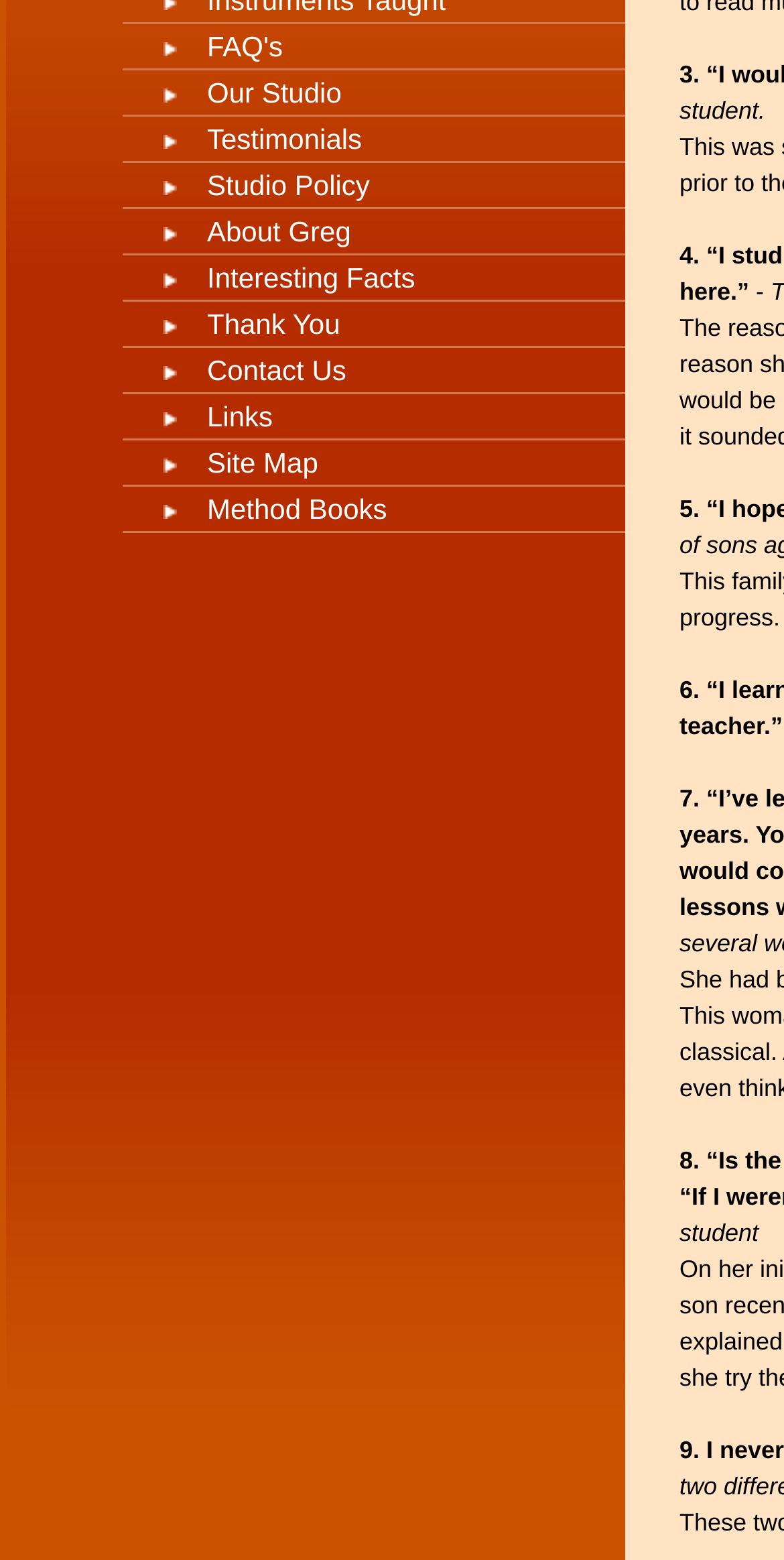From the webpage screenshot, predict the bounding box of the UI element that matches this description: "Links".

[0.226, 0.257, 0.348, 0.277]